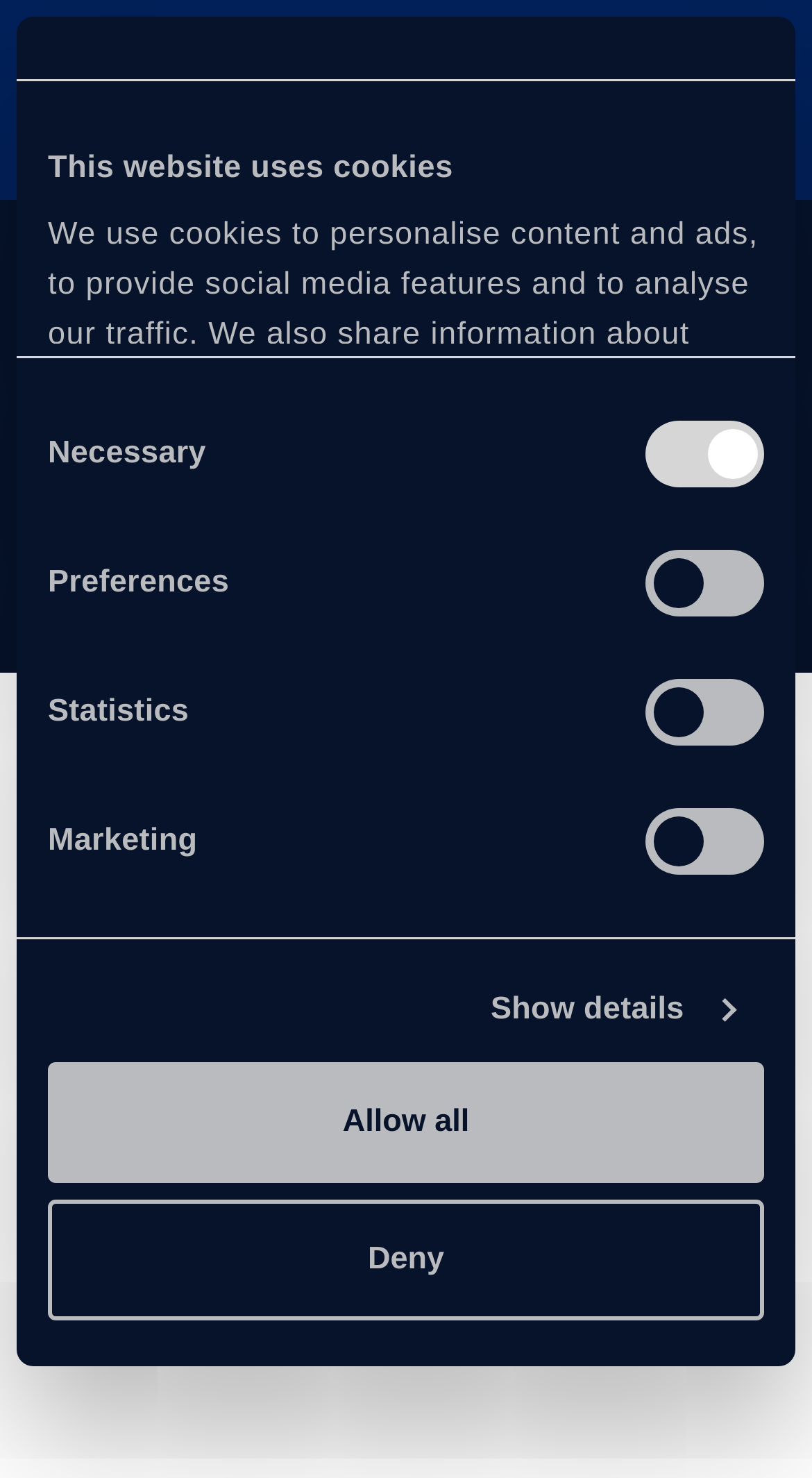What is the name of the institution?
Please respond to the question with a detailed and informative answer.

The name of the institution can be found in the top-left corner of the webpage, where it is written 'Belfast Met' in a prominent font, and also in the link 'Belfast Met' which is located near the top of the page.